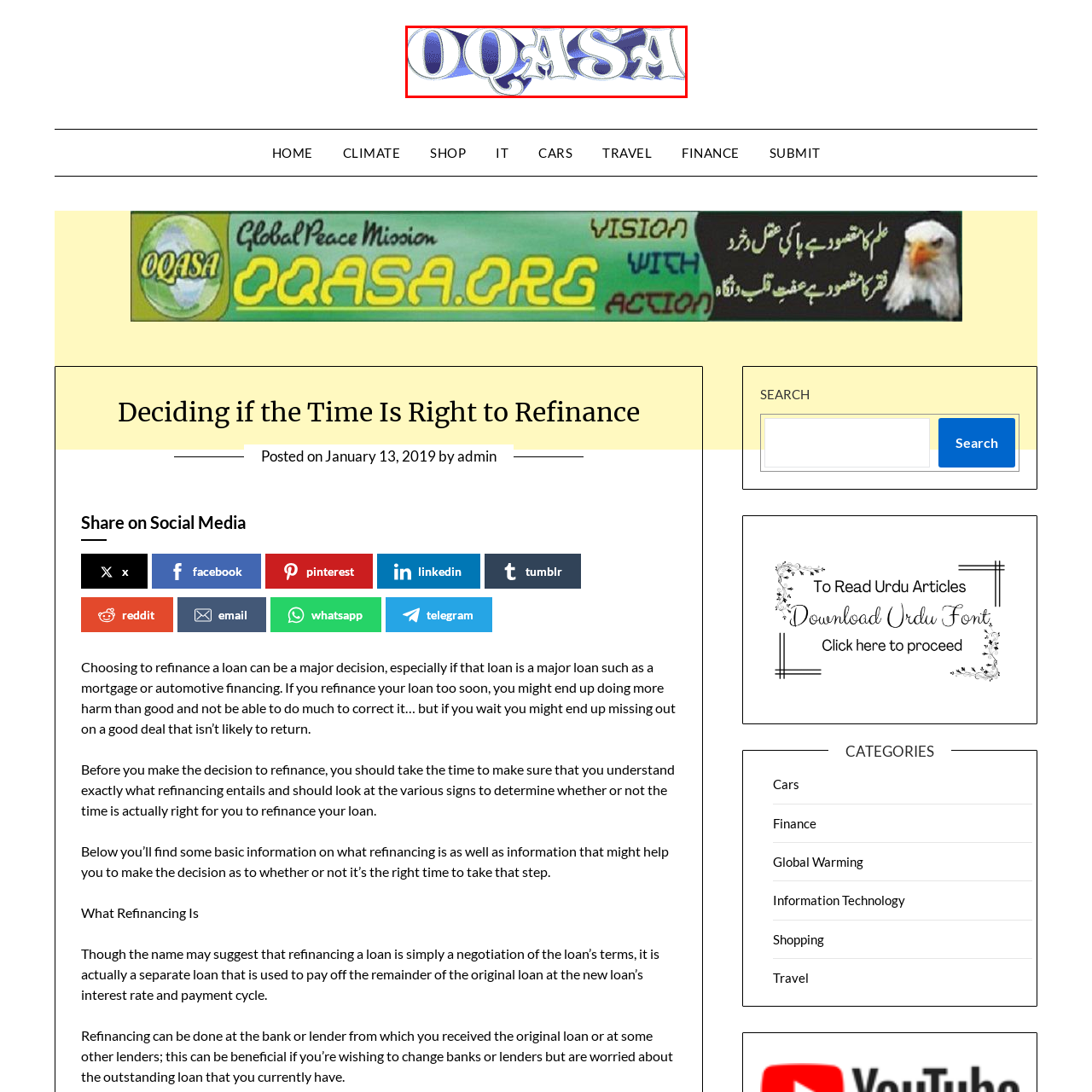Offer a detailed explanation of the image encased within the red boundary.

The image prominently features the stylized text "OQASA," showcasing a distinctive font that combines elegance and creativity. The letters are rendered in a striking blue gradient, adding a dynamic visual element that captures attention. This logo is likely associated with the content of the webpage, which discusses refinancing decisions, suggesting that "OQASA" represents a brand or organization that provides insights or resources in the financial sector. The design of the logo not only reflects a modern aesthetic but also aligns with the informational purpose of the site, symbolizing a blend of professionalism and approachability in the realm of finance.